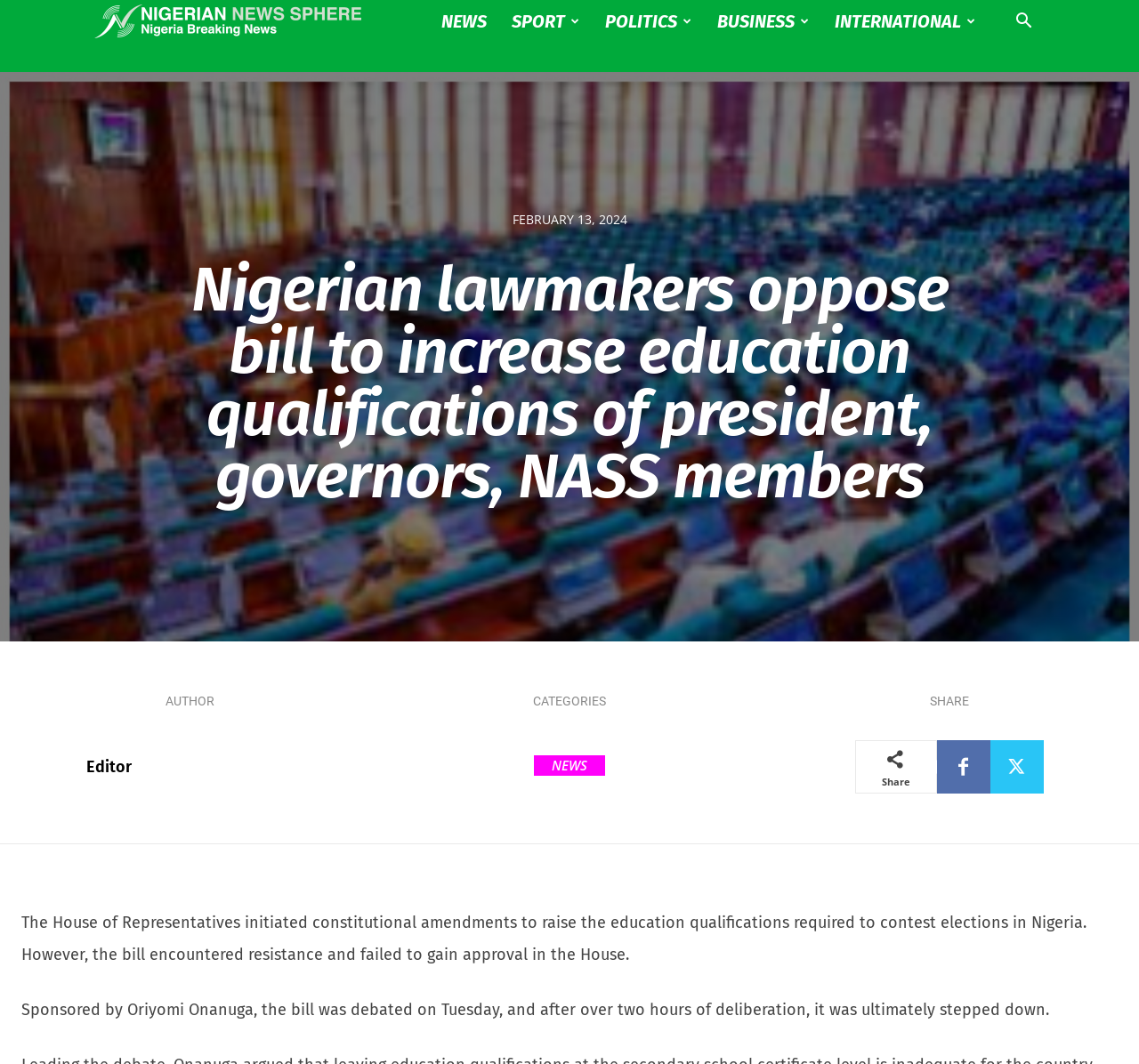Please specify the bounding box coordinates of the clickable section necessary to execute the following command: "Search for news".

[0.88, 0.013, 0.917, 0.029]